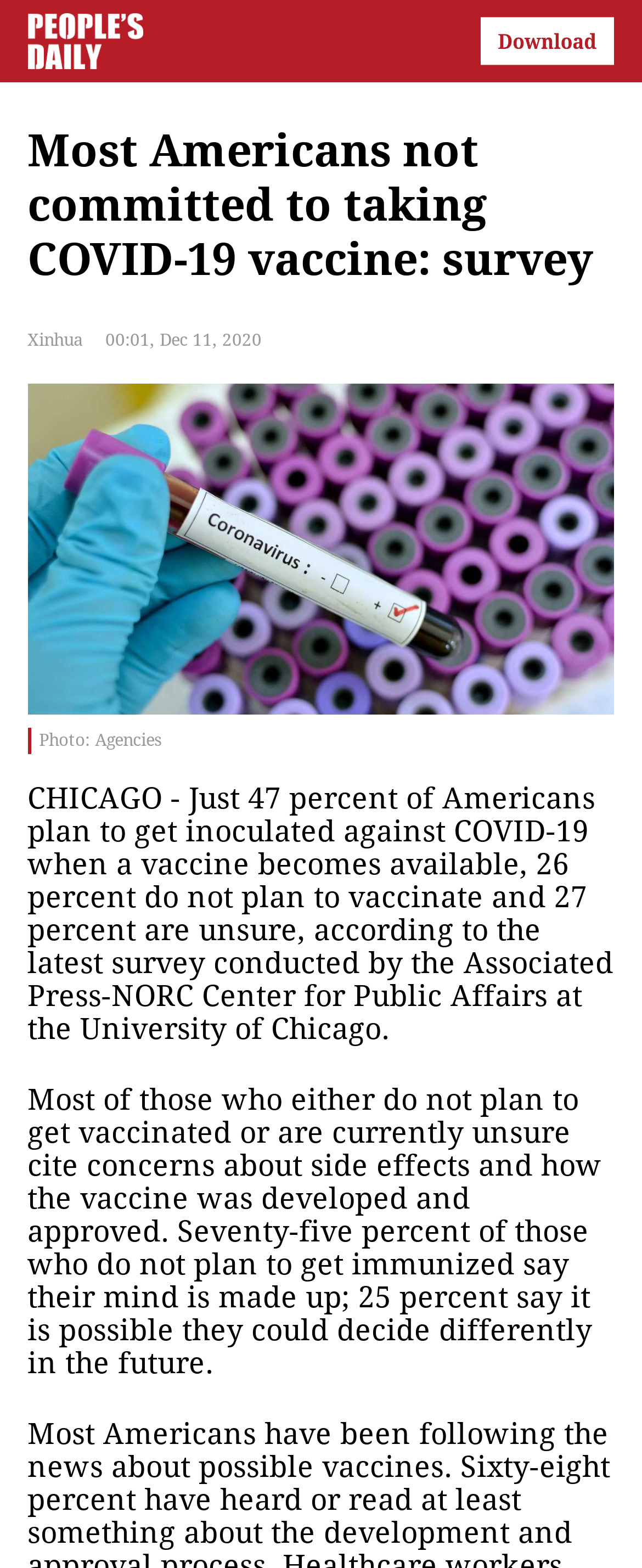Based on the image, provide a detailed response to the question:
What is the concern of those who do not plan to get vaccinated?

The text states 'Most of those who either do not plan to get vaccinated or are currently unsure cite concerns about side effects and how the vaccine was developed and approved.' which indicates that the concern of those who do not plan to get vaccinated is about side effects and development of the vaccine.